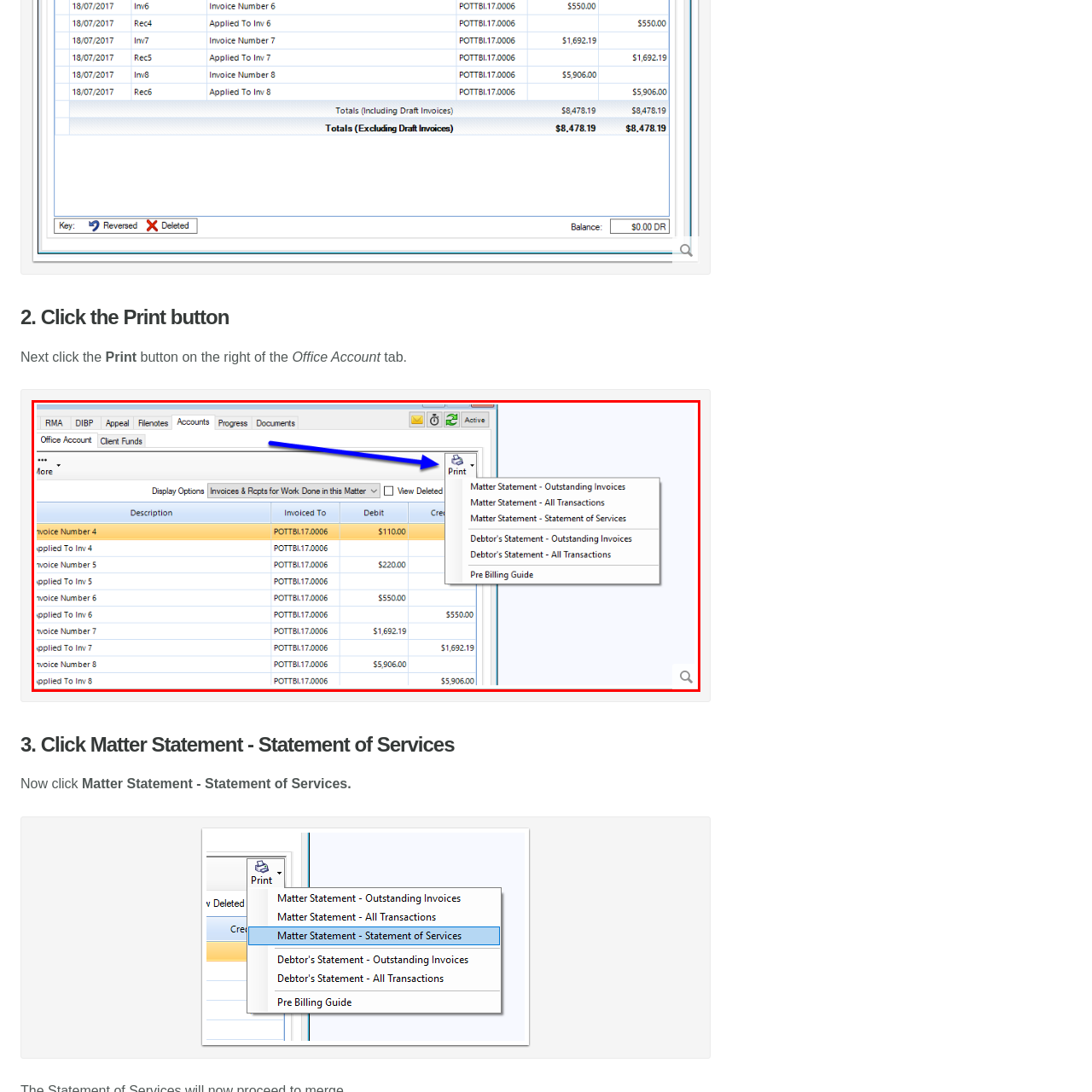Elaborate on the details of the image that is highlighted by the red boundary.

The image depicts a user interface from an office account management application, showcasing a table of invoices and receipts related to legal matters. In the table, various columns display important details such as the description of services, the names of clients to whom invoices were issued, as well as the debits and credits for each entry. 

A notable element in the top-right corner of the interface is a prominent print icon, accompanied by a dropdown menu labeled "Print." This menu offers several options, including "Matter Statement - Outstanding Invoices," "Matter Statement - All Transactions," and "Debtor's Statement," providing users with different choices for printing statements relevant to their accounts. The design is aimed at facilitating easy navigation and efficient management of financial documentation.